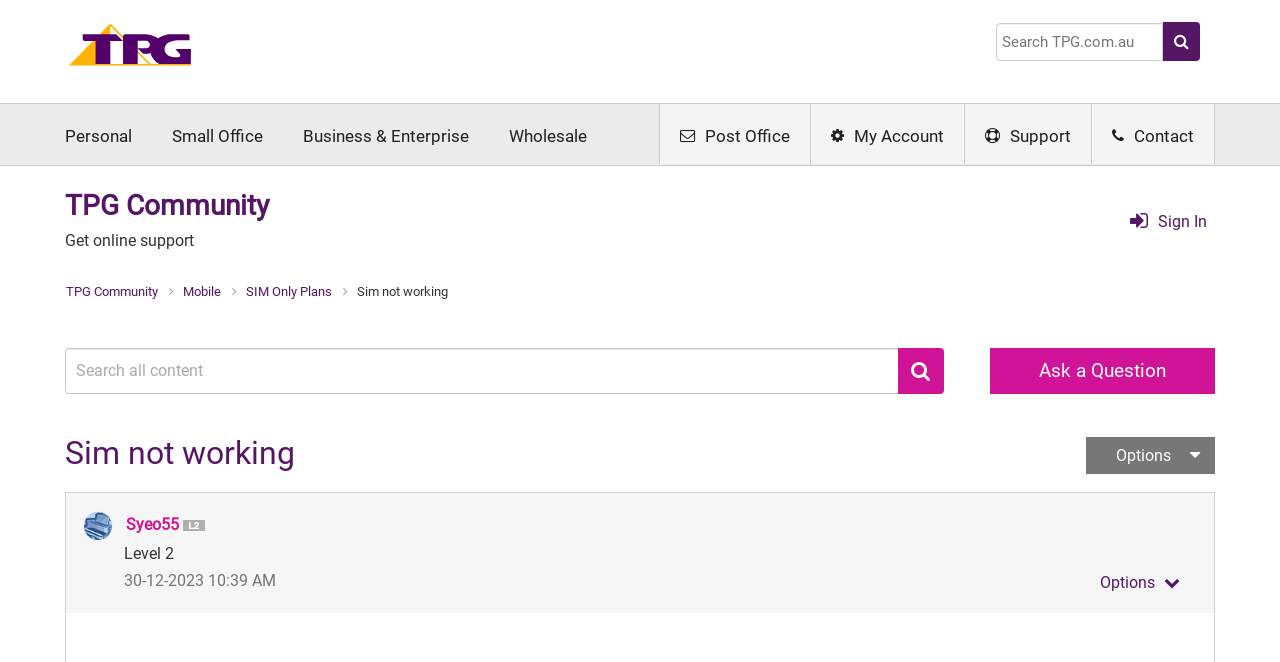Bounding box coordinates should be in the format (top-left x, top-left y, bottom-right x, bottom-right y) and all values should be floating point numbers between 0 and 1. Determine the bounding box coordinate for the UI element described as: Personal

[0.051, 0.157, 0.103, 0.252]